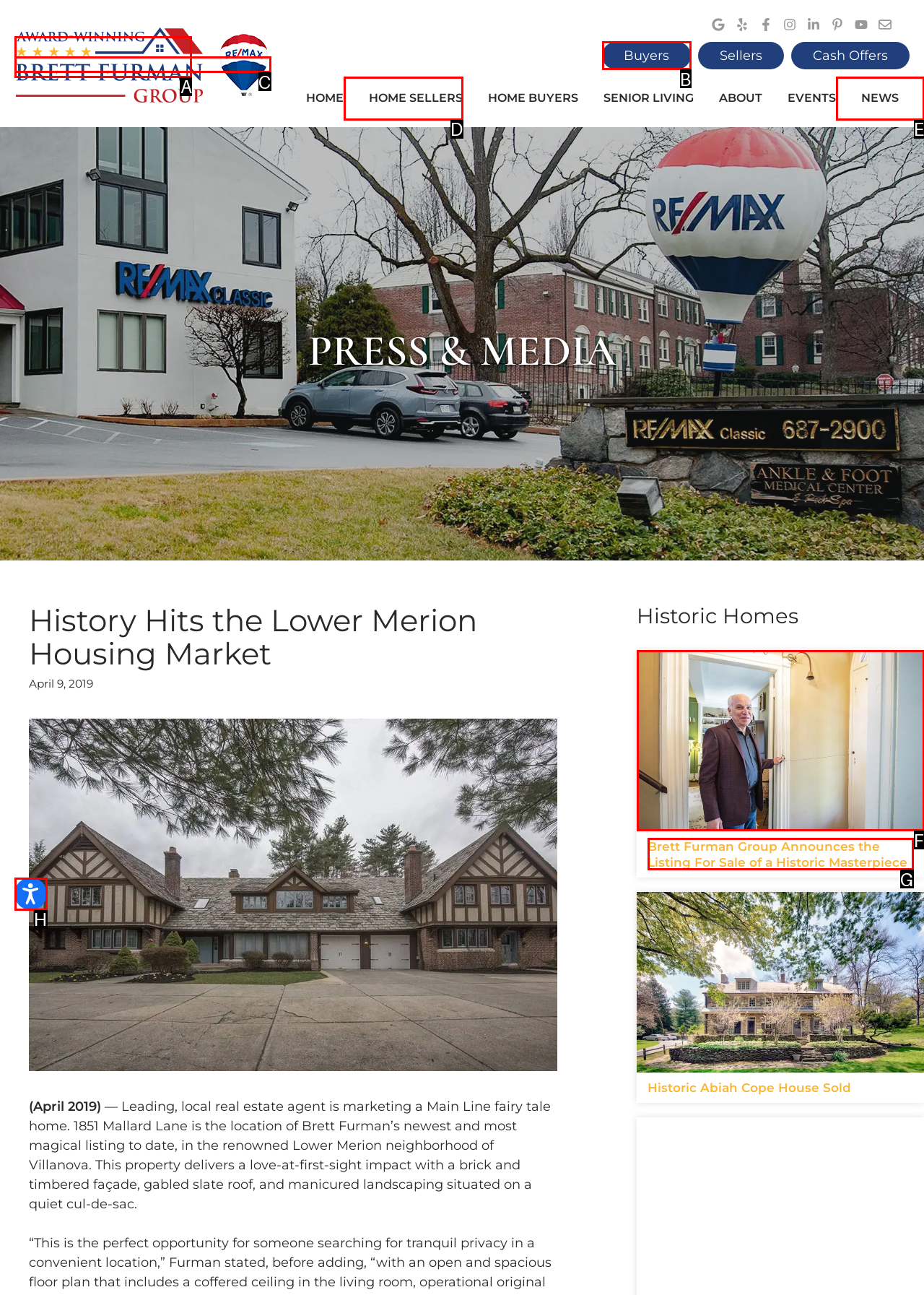Tell me the correct option to click for this task: Click on the 'Buyers' link
Write down the option's letter from the given choices.

B